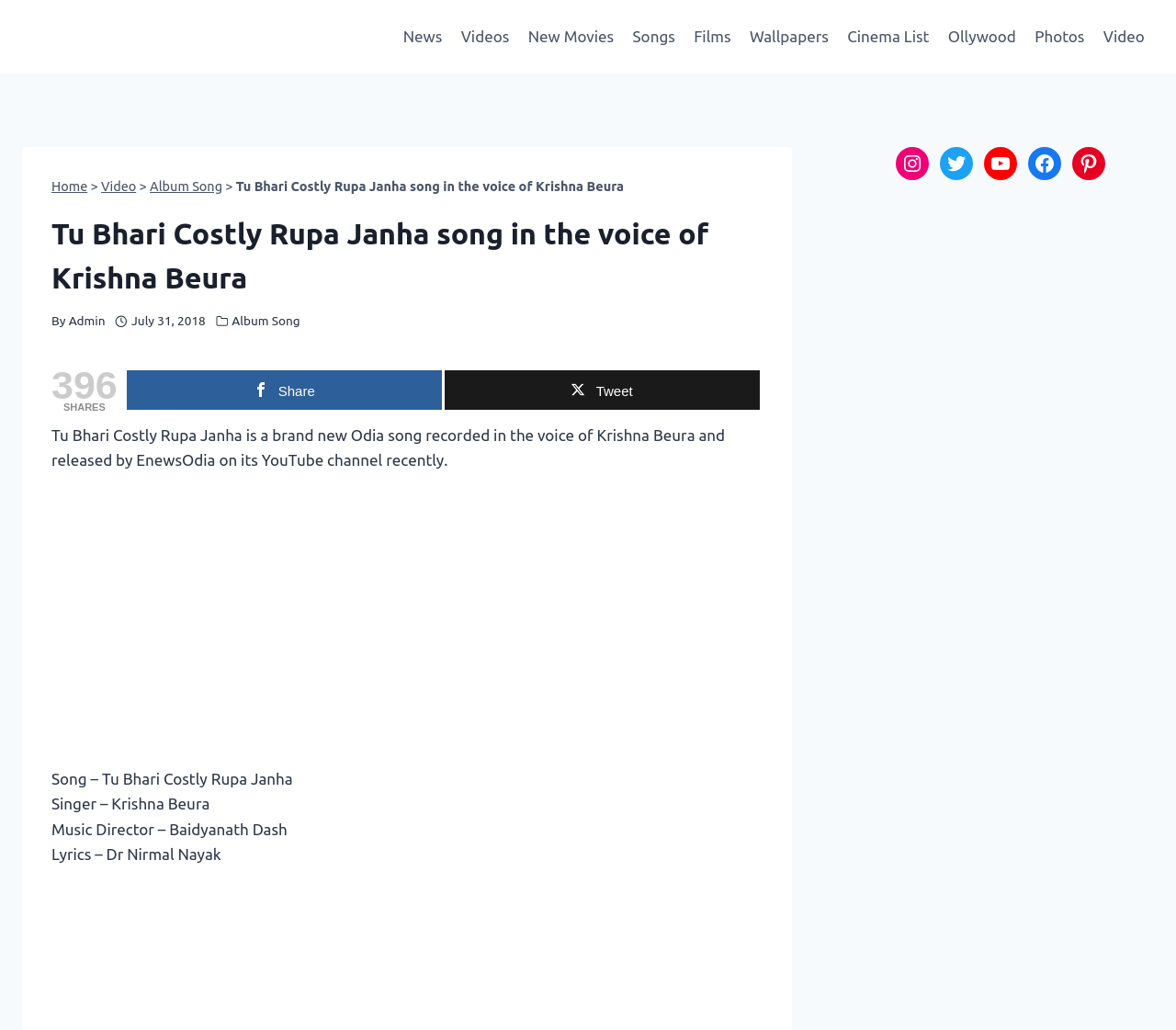Determine the bounding box coordinates for the UI element matching this description: "aria-label="Advertisement" name="aswift_1" title="Advertisement"".

[0.044, 0.487, 0.648, 0.737]